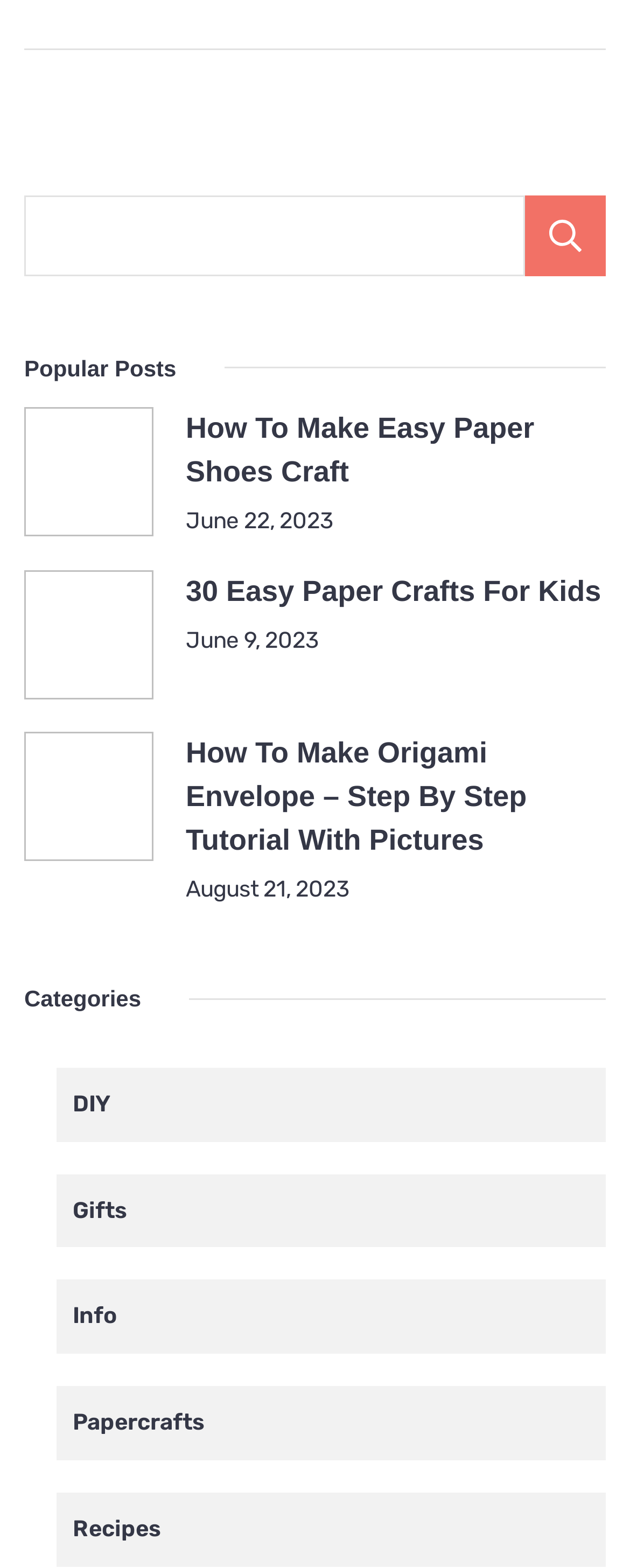Find the UI element described as: "Papercrafts" and predict its bounding box coordinates. Ensure the coordinates are four float numbers between 0 and 1, [left, top, right, bottom].

[0.09, 0.884, 0.962, 0.932]